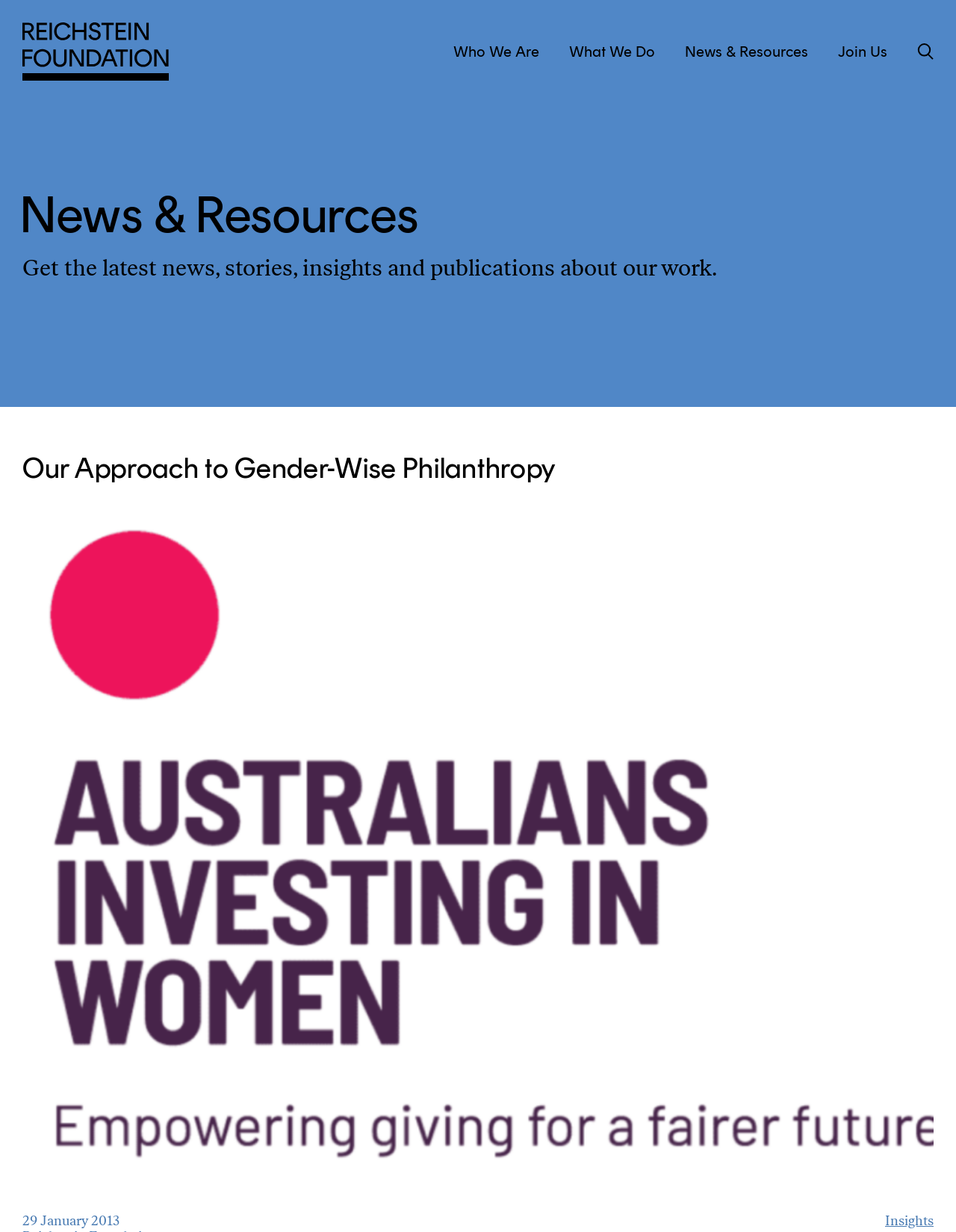Determine the bounding box coordinates of the clickable area required to perform the following instruction: "read News & Resources". The coordinates should be represented as four float numbers between 0 and 1: [left, top, right, bottom].

[0.021, 0.15, 0.852, 0.199]